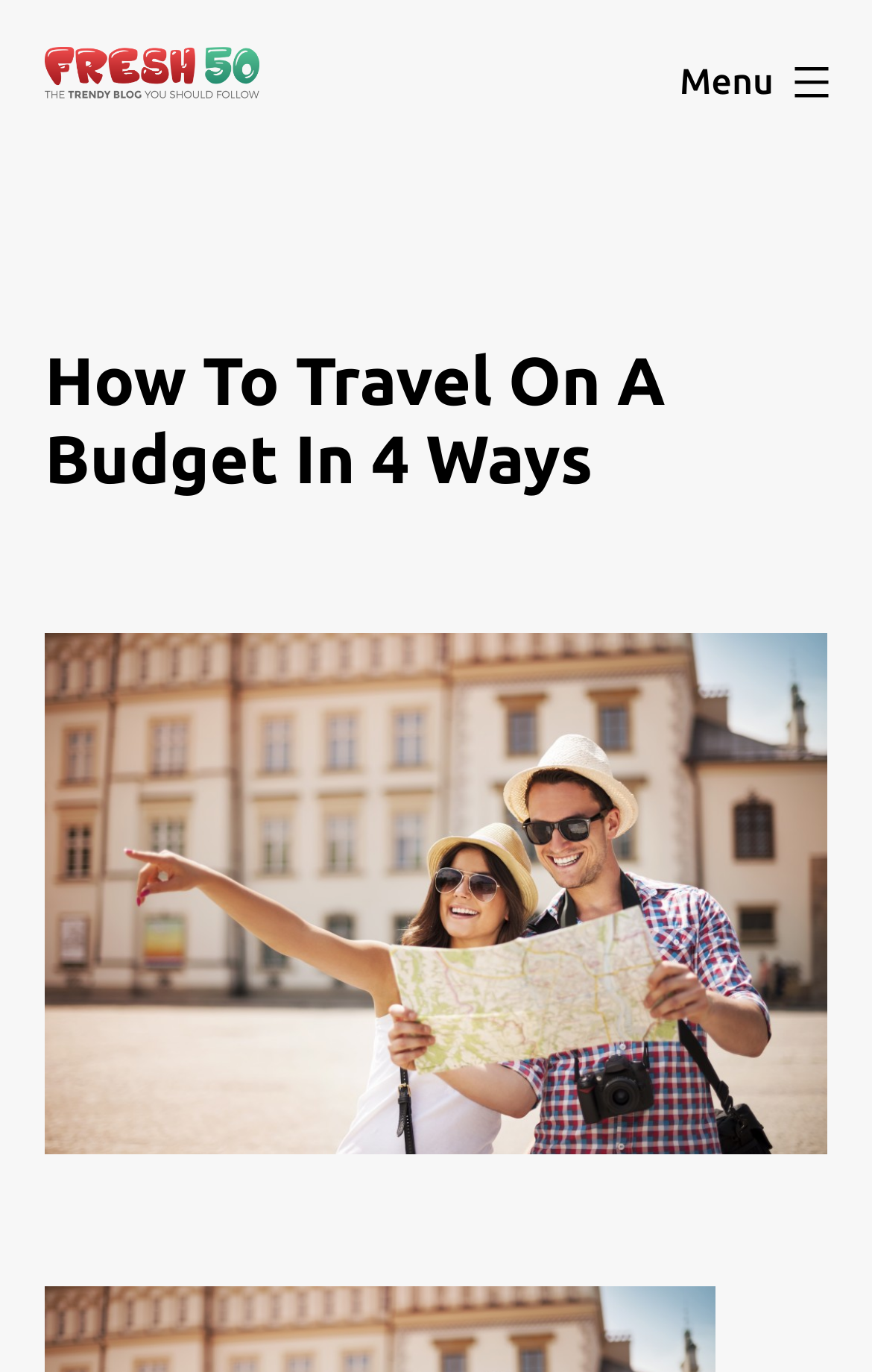Please provide a brief answer to the question using only one word or phrase: 
What type of content is below the header?

Figure